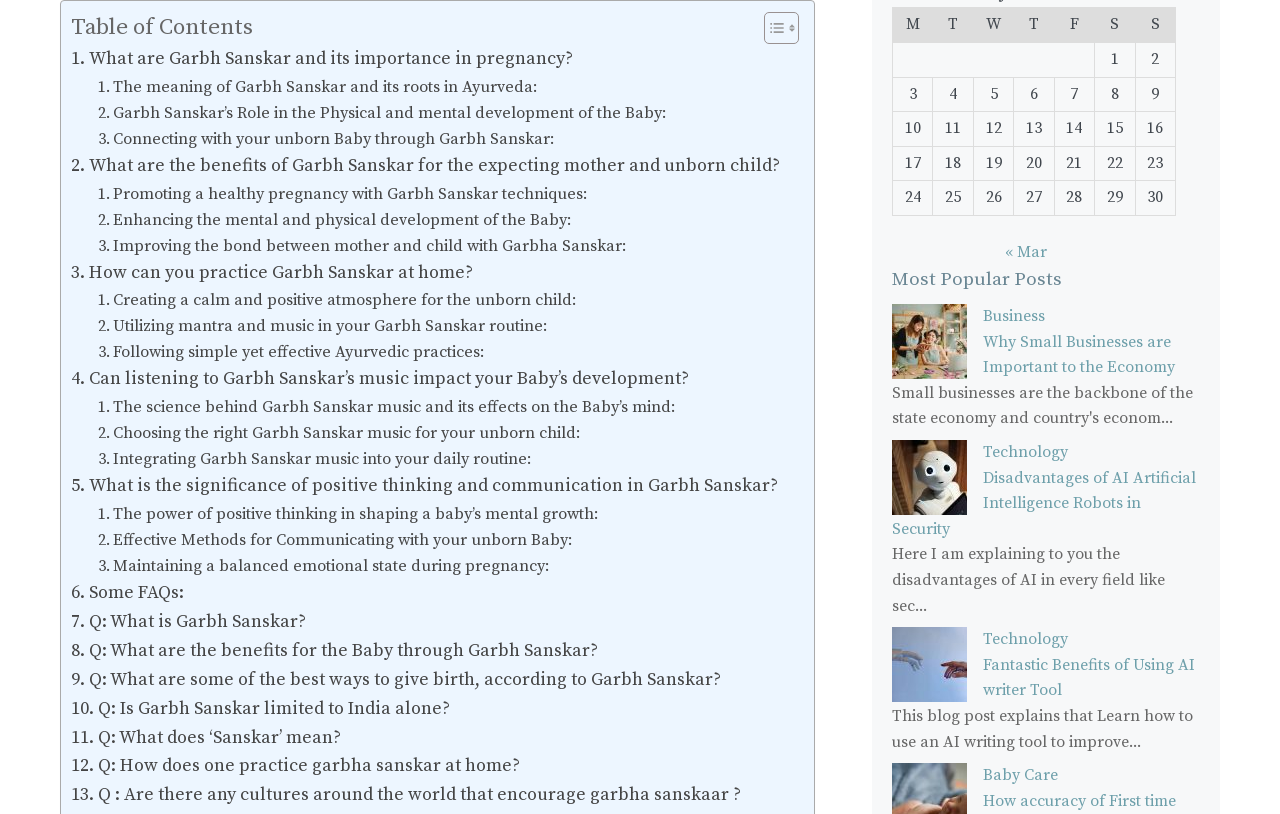Please find the bounding box coordinates of the element that you should click to achieve the following instruction: "Toggle Table of Content". The coordinates should be presented as four float numbers between 0 and 1: [left, top, right, bottom].

[0.585, 0.013, 0.62, 0.055]